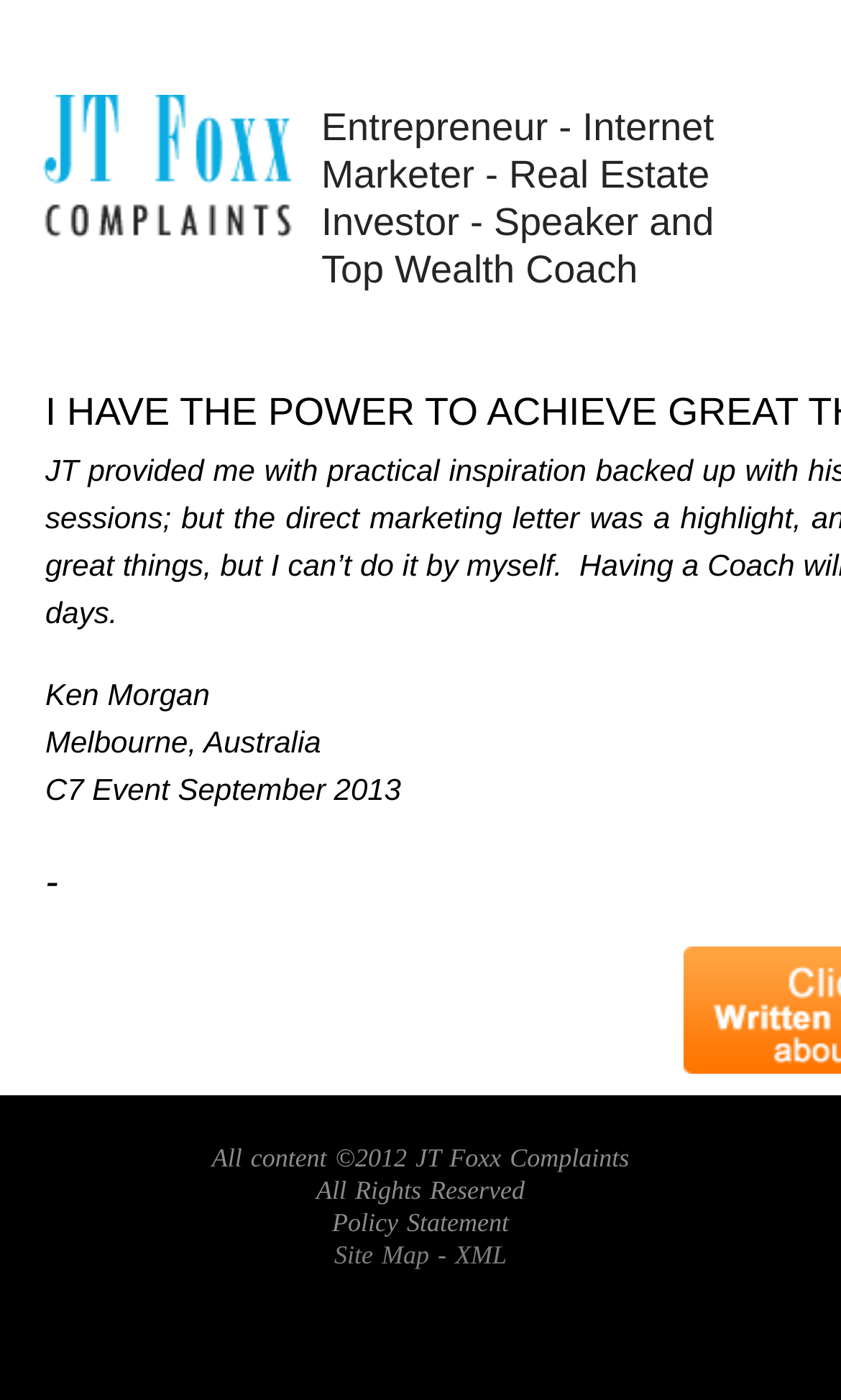What is the purpose of the link 'Site Map'?
Look at the screenshot and give a one-word or phrase answer.

To navigate the website